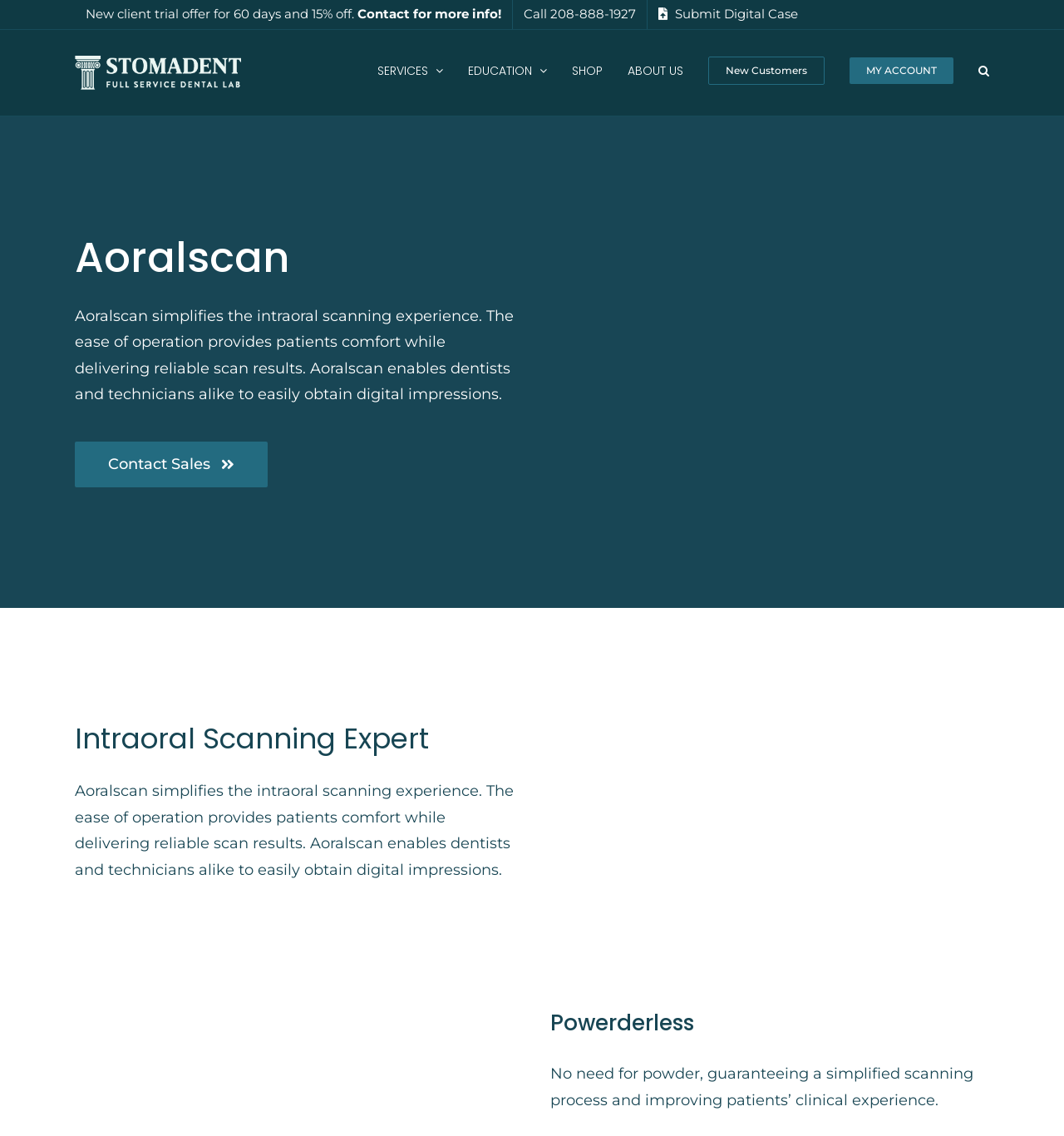What is the purpose of Aoralscan?
We need a detailed and meticulous answer to the question.

The purpose of Aoralscan can be inferred from the text on the webpage, which states that 'Aoralscan simplifies the intraoral scanning experience. The ease of operation provides patients comfort while delivering reliable scan results.' This suggests that Aoralscan is designed to make intraoral scanning easier and more comfortable for patients.